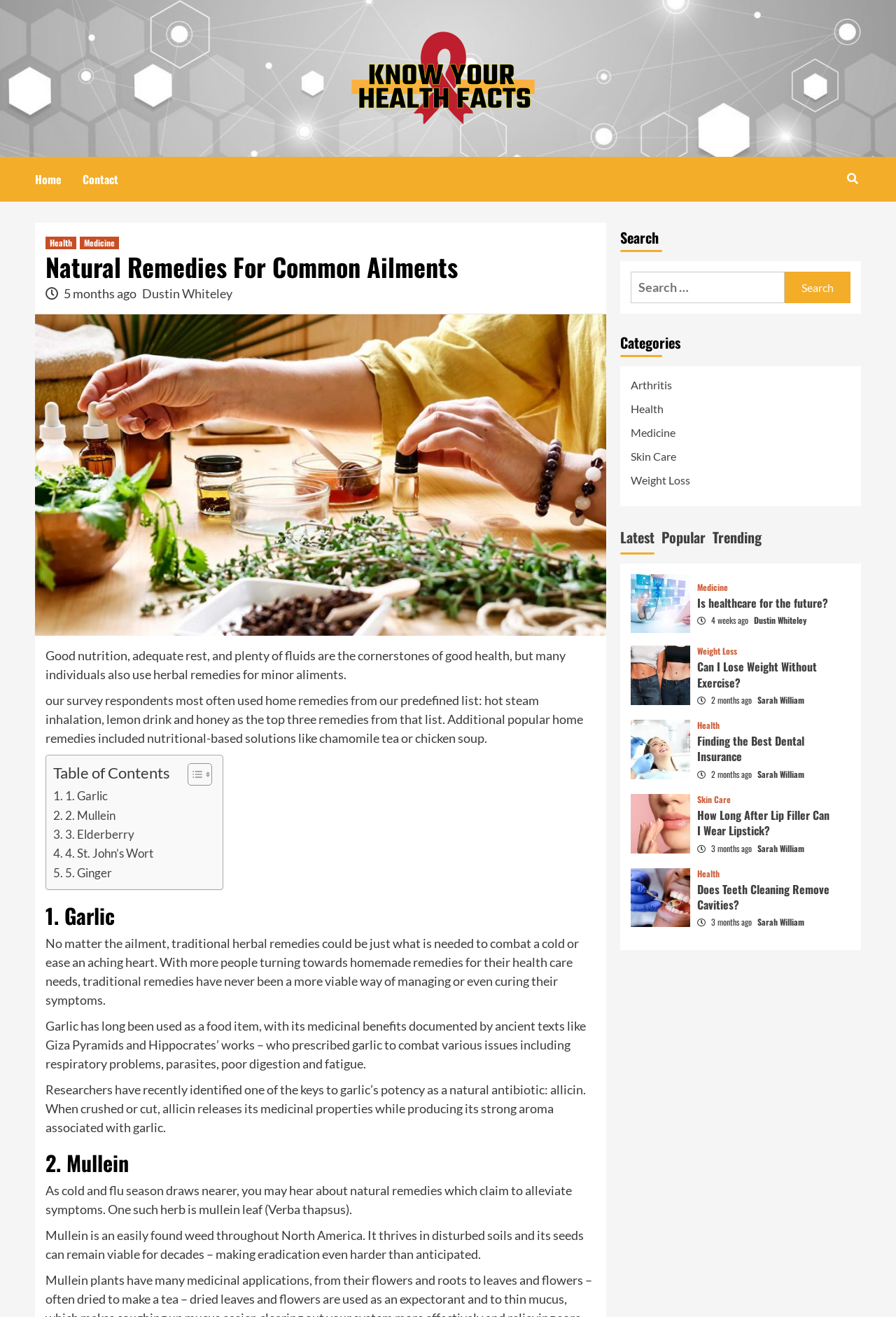Using the information in the image, give a detailed answer to the following question: What is the topic of the second article in the tab panel?

I looked at the tab panel and found the second article, which has a heading 'Can I Lose Weight Without Exercise?', so the topic of the second article is Weight Loss.